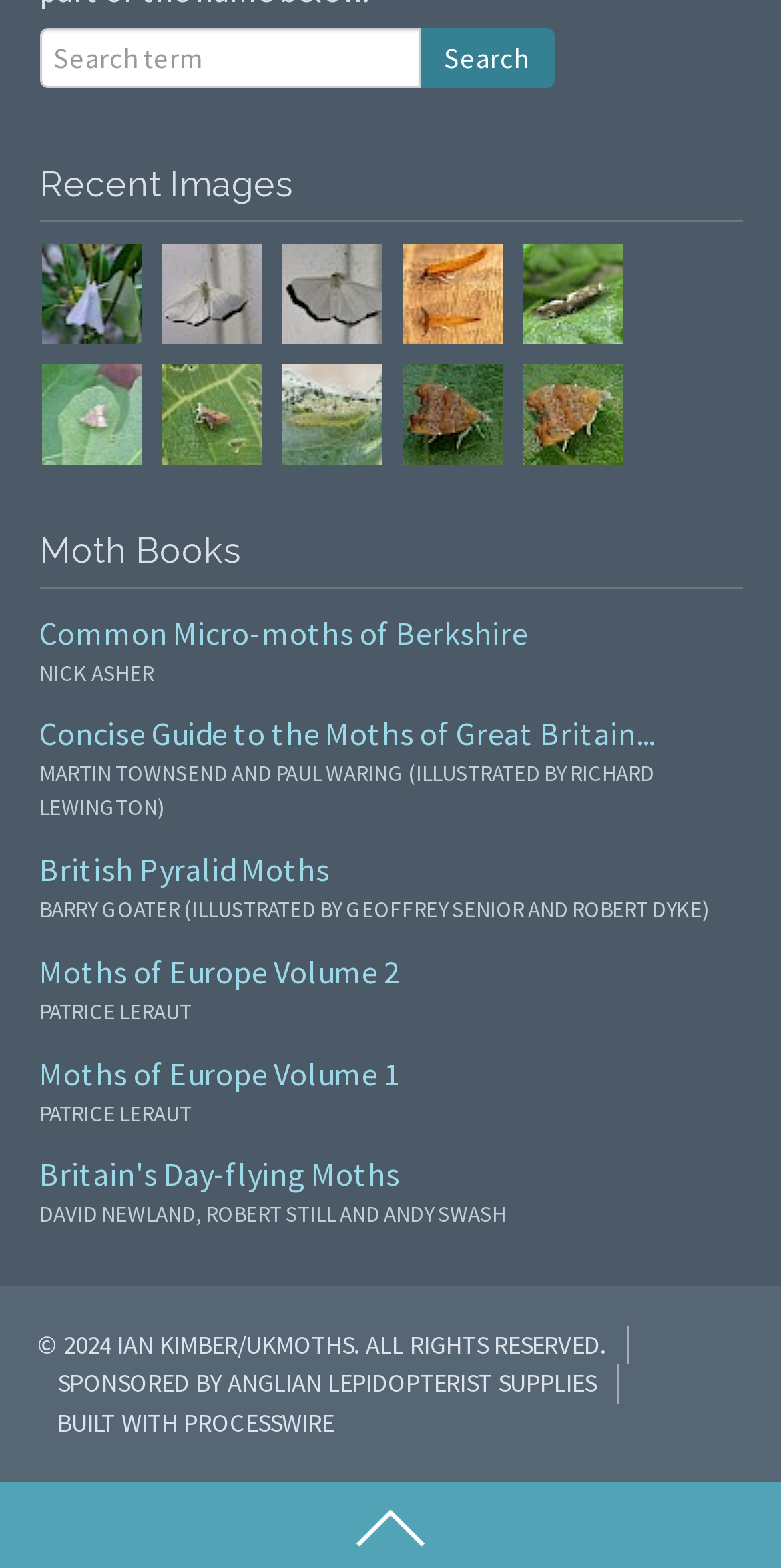Answer the question in a single word or phrase:
What is the title of the second heading?

Moth Books